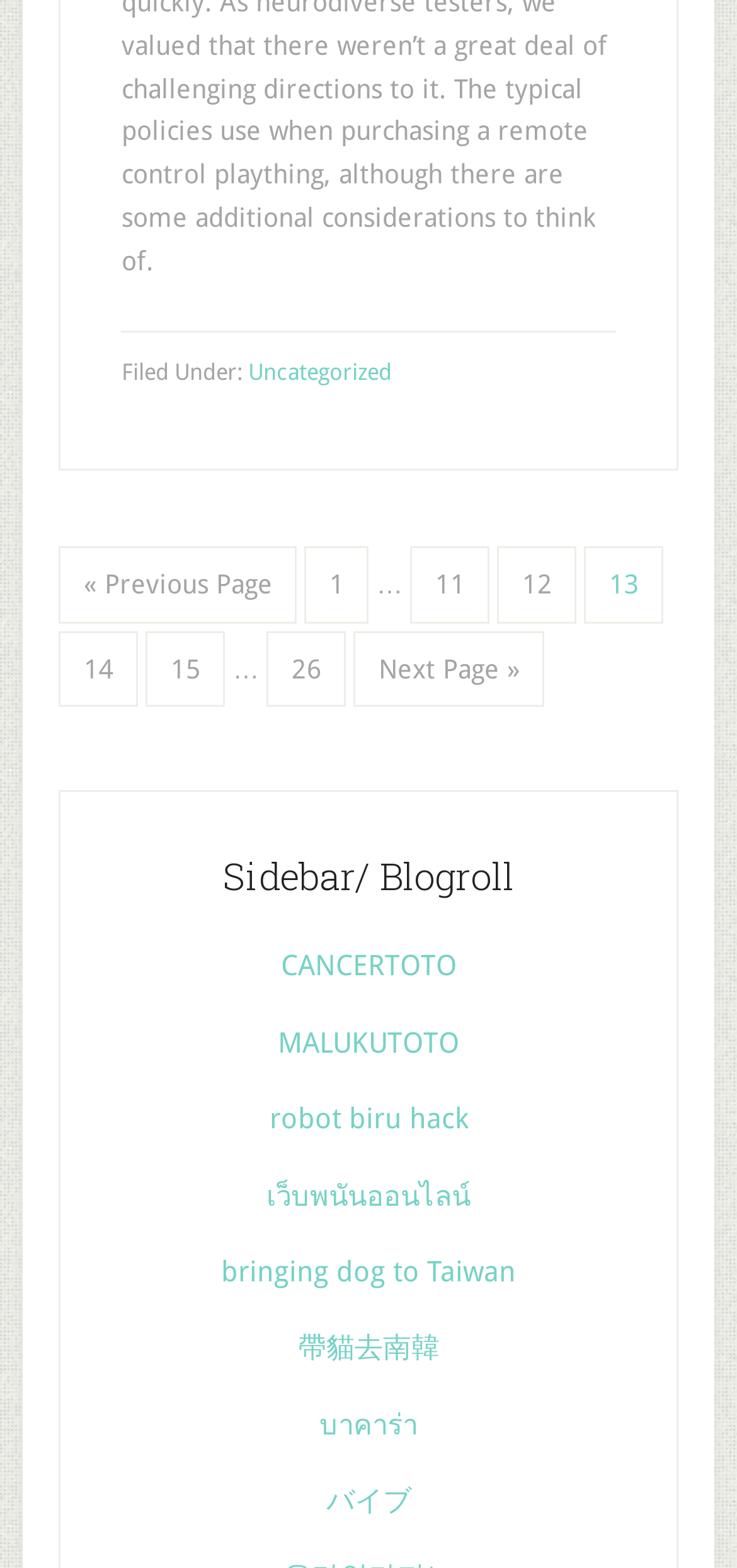Can you give a detailed response to the following question using the information from the image? How many links are there in the blogroll section?

The blogroll section has at least 7 links, including 'CANCERTOTO', 'MALUKUTOTO', 'robot biru hack', 'เว็บพนันออนไลน์', 'bringing dog to Taiwan', '帶貓去南韓', and 'บาคาร่า'.